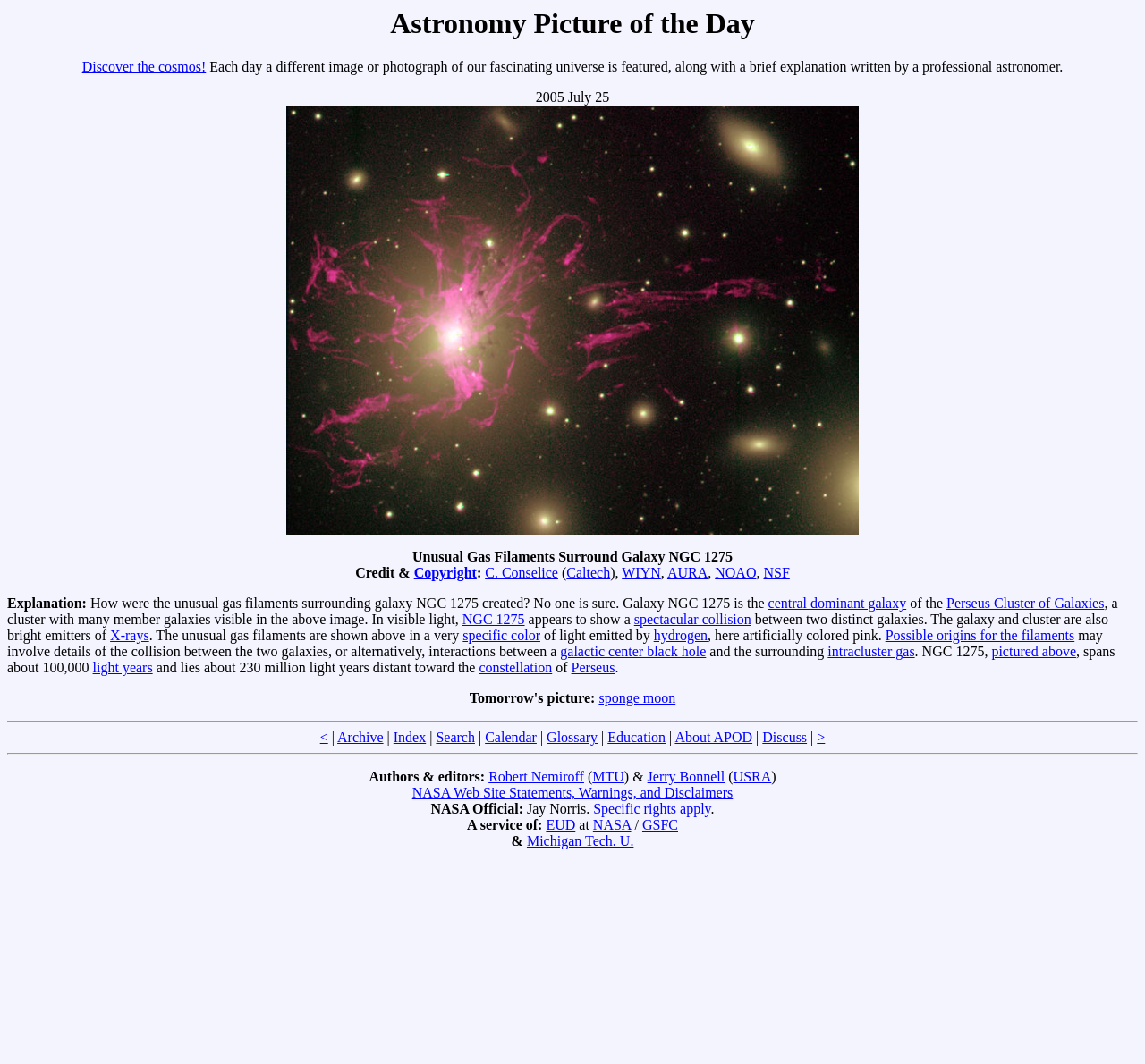Find the bounding box coordinates of the element to click in order to complete the given instruction: "Search for something."

[0.381, 0.686, 0.415, 0.7]